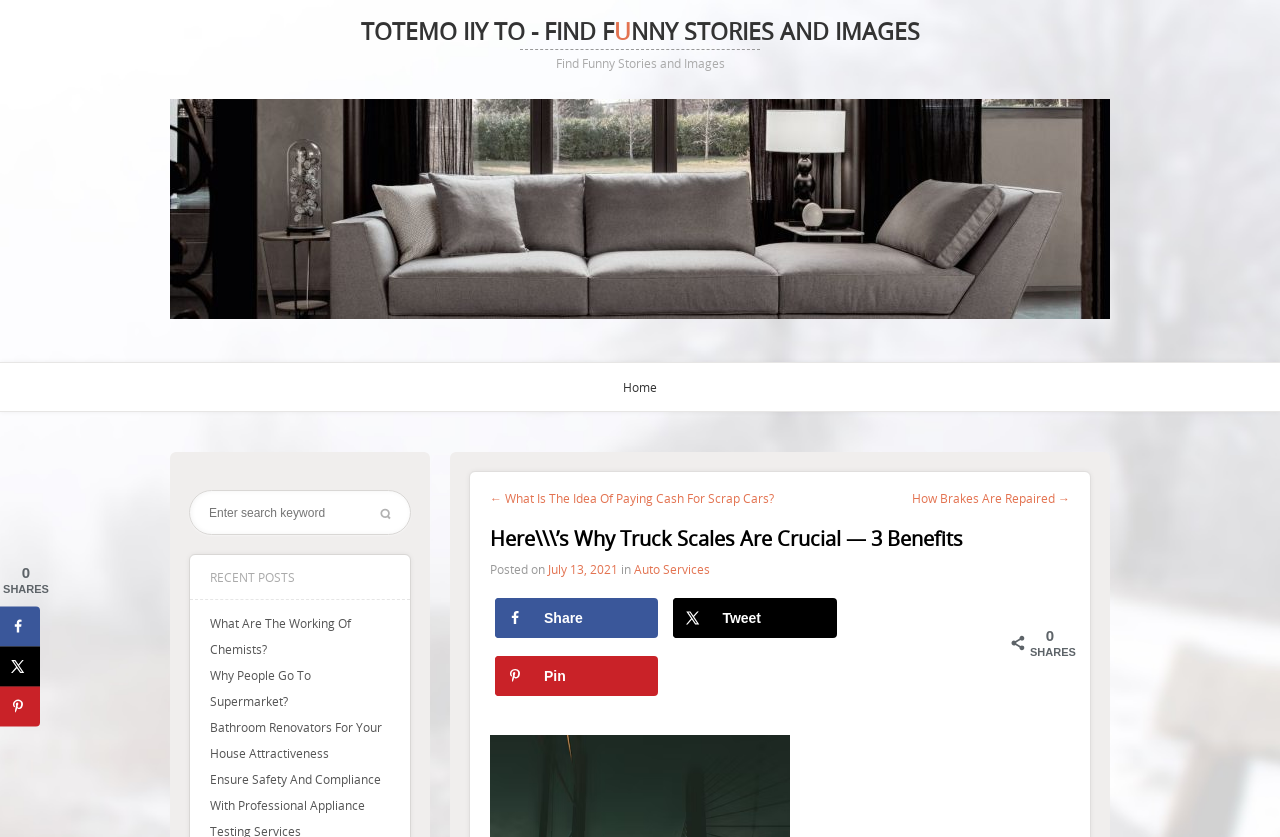From the given element description: "name="s" placeholder="Enter search keyword"", find the bounding box for the UI element. Provide the coordinates as four float numbers between 0 and 1, in the order [left, top, right, bottom].

[0.148, 0.585, 0.321, 0.639]